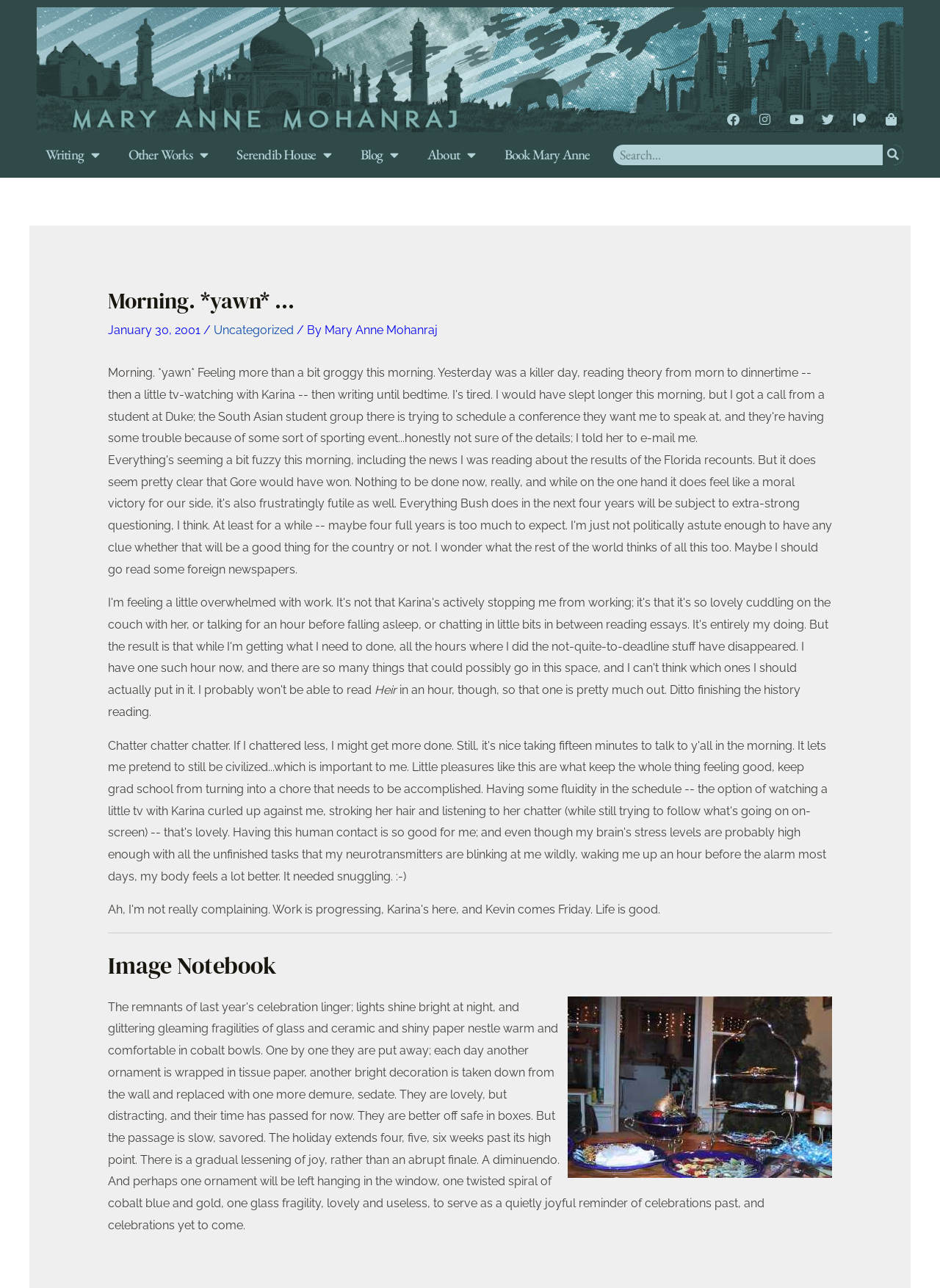Locate the UI element described as follows: "Search". Return the bounding box coordinates as four float numbers between 0 and 1 in the order [left, top, right, bottom].

[0.939, 0.112, 0.961, 0.128]